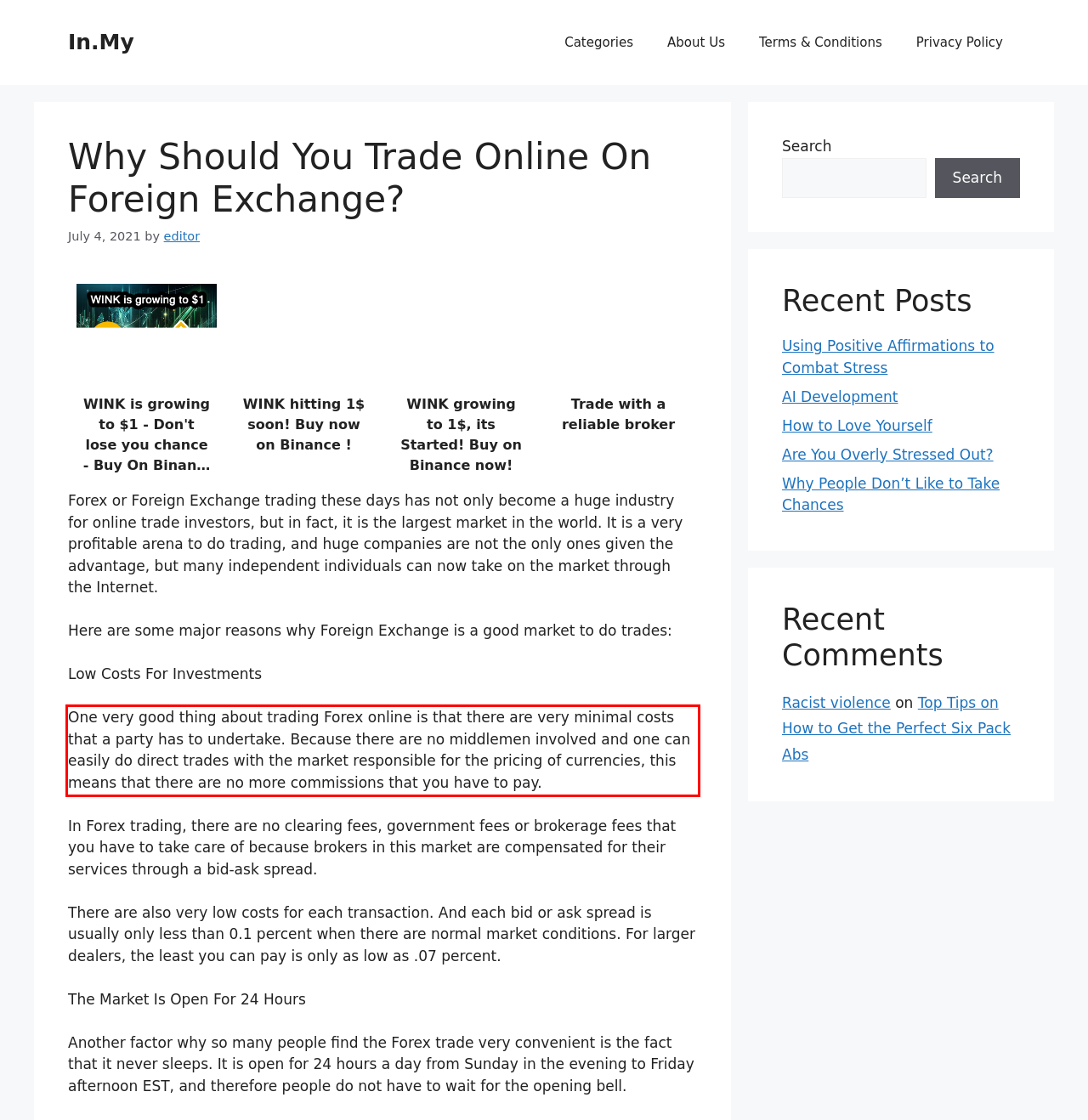Within the provided webpage screenshot, find the red rectangle bounding box and perform OCR to obtain the text content.

One very good thing about trading Forex online is that there are very minimal costs that a party has to undertake. Because there are no middlemen involved and one can easily do direct trades with the market responsible for the pricing of currencies, this means that there are no more commissions that you have to pay.